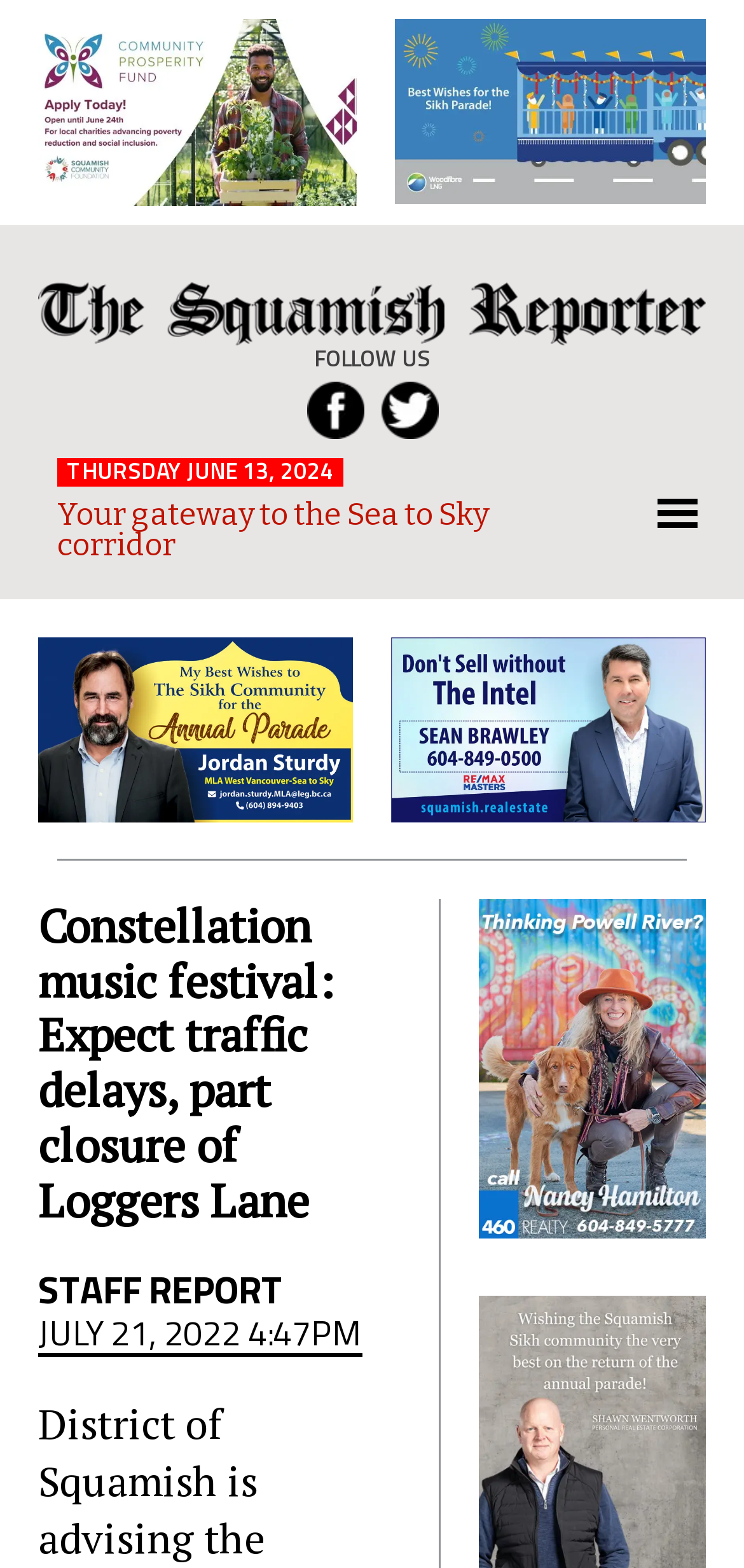Detail the various sections and features present on the webpage.

The webpage appears to be a news article from The Squamish Reporter, with a focus on the Constellation music festival and its potential impact on traffic in the area. 

At the top of the page, there are two advertisements, one on the left and one on the right, each featuring an image. Below these ads, there is a link to The Squamish Reporter's main page, accompanied by an image of the publication's logo. 

On the left side of the page, there is a section dedicated to social media links, labeled "FOLLOW US", with two icons representing different platforms. 

The main content of the page is divided into two sections. On the left, there is a news article with a heading that reads "Constellation music festival: Expect traffic delays, part closure of Loggers Lane". The article is accompanied by two images, one of Jordan Sturdy and another of Sean Brawley. The text of the article is not summarized here, but it appears to discuss the potential traffic impacts of the festival. 

On the right side of the page, there is a sidebar with two headings, "Reader Interactions" and "Primary Sidebar". Below these headings, there are two links, one near the top of the sidebar and another near the bottom. 

At the top right corner of the page, there is a button with an icon, which appears to be a menu or navigation button.